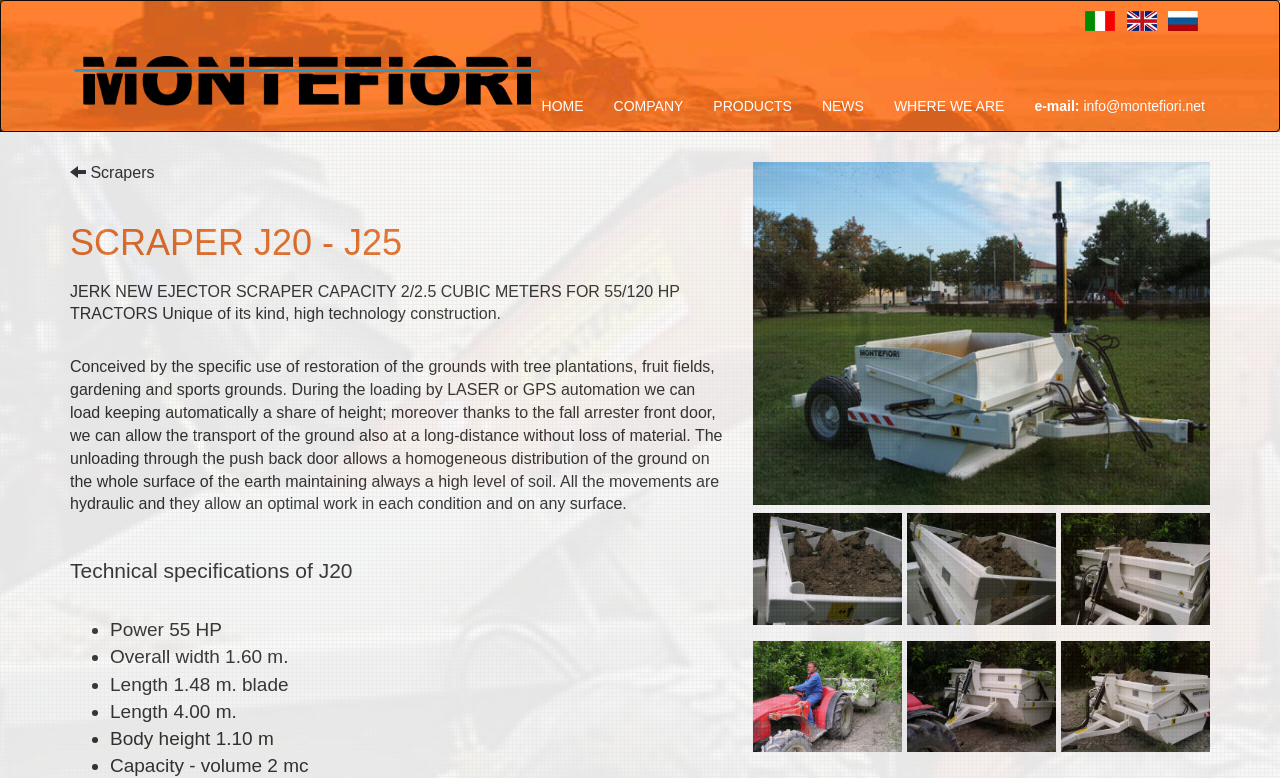How many horsepower is required to operate the J20?
Refer to the screenshot and respond with a concise word or phrase.

55 HP